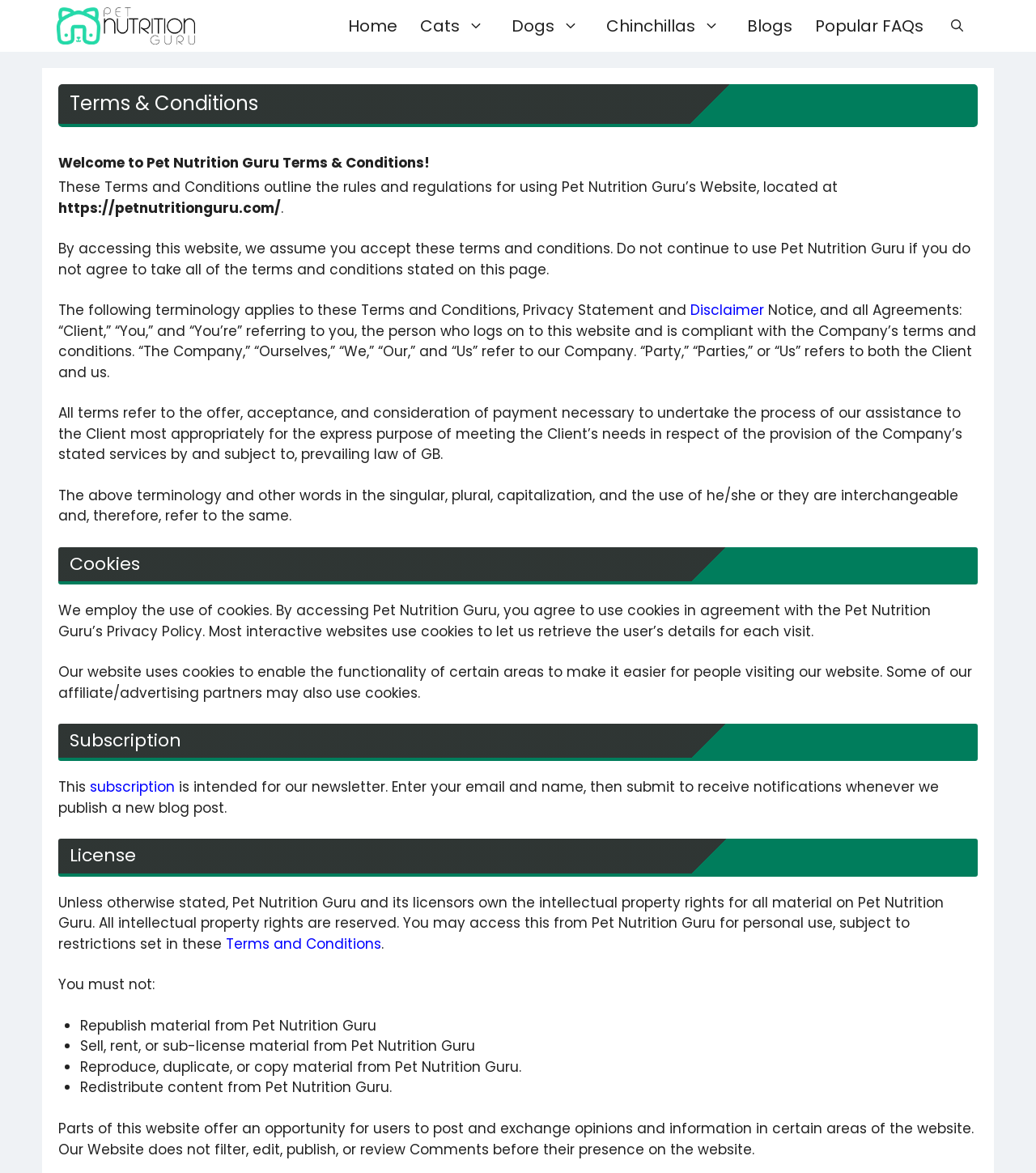Answer the question with a single word or phrase: 
What is the role of the company in reviewing comments?

Does not filter, edit, publish, or review